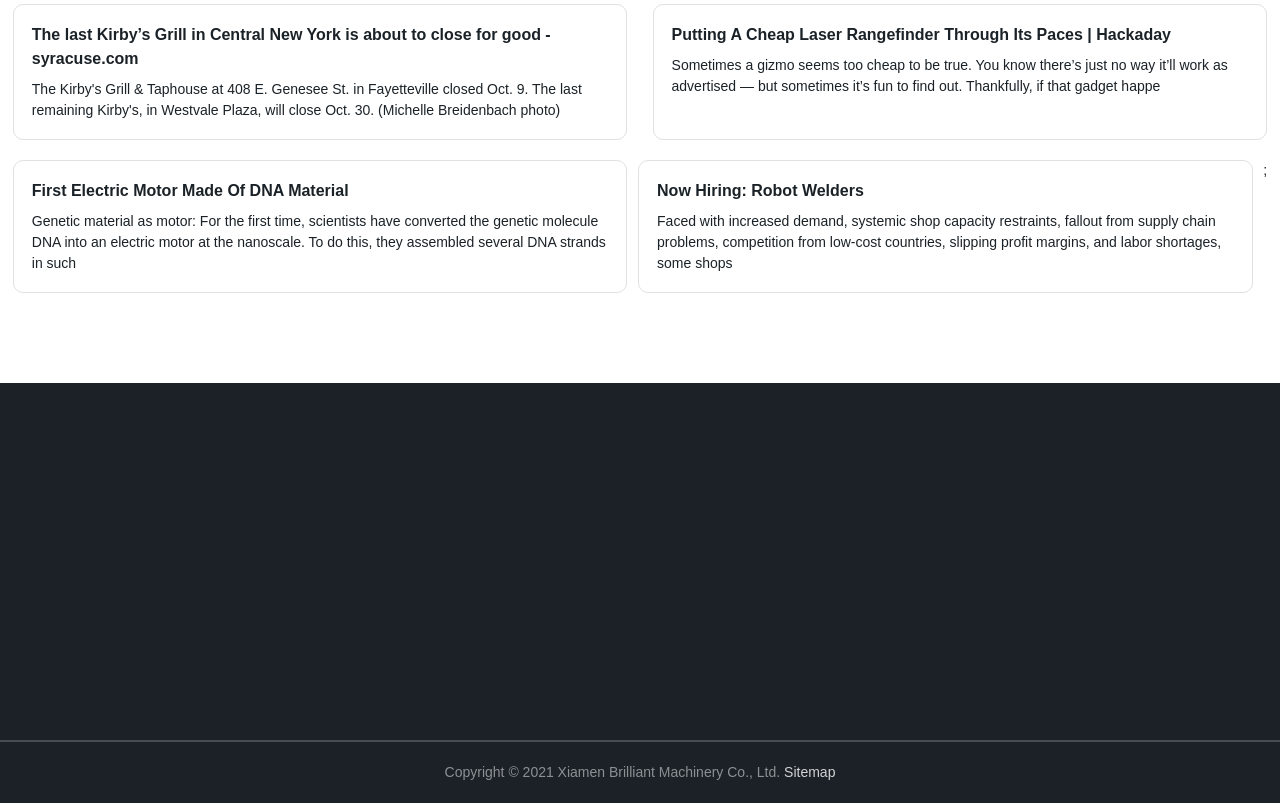Determine the bounding box of the UI element mentioned here: "hydraulic concrete pulverizer for excavator". The coordinates must be in the format [left, top, right, bottom] with values ranging from 0 to 1.

[0.043, 0.762, 0.274, 0.8]